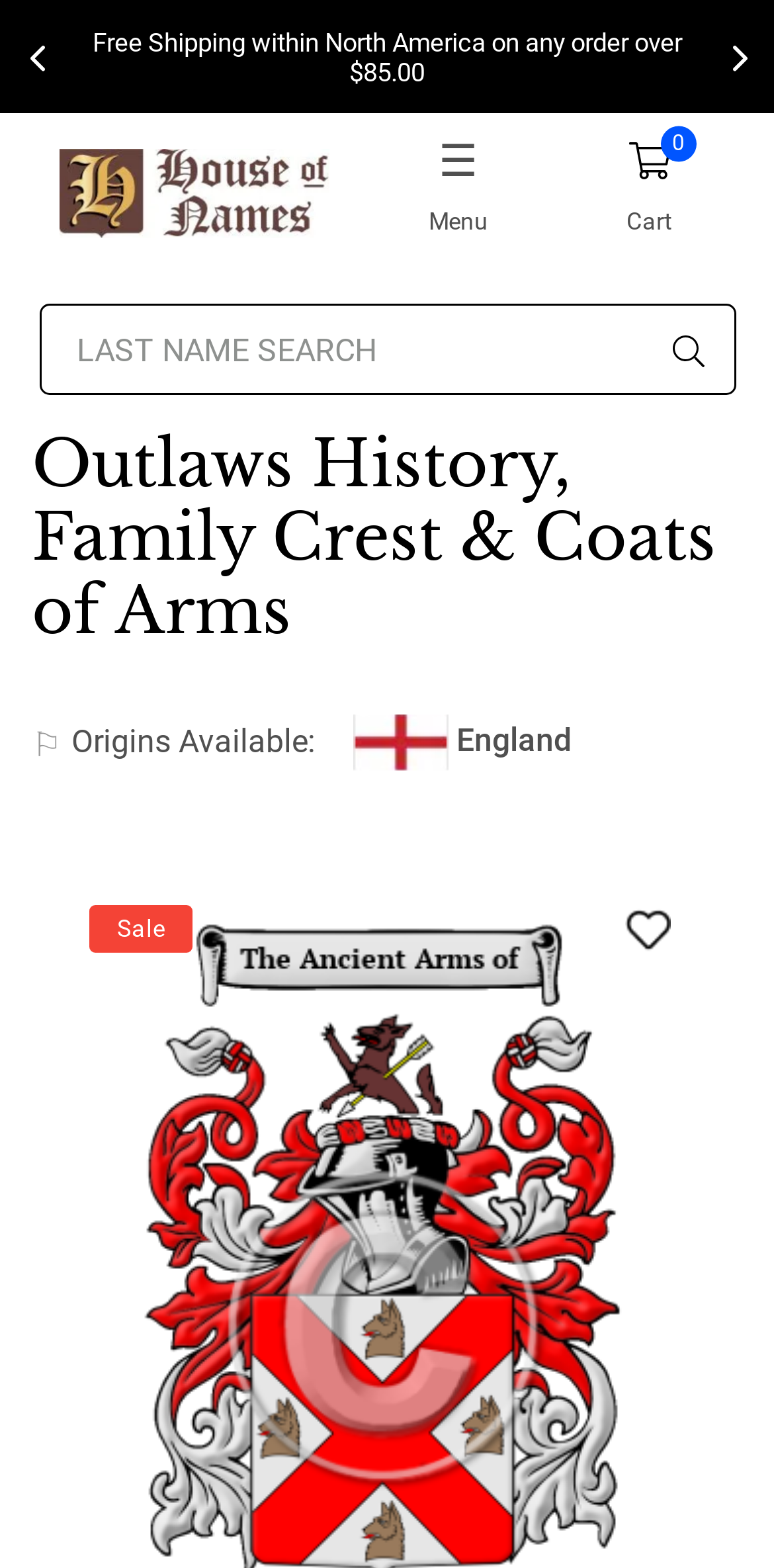What is the minimum order amount for free shipping?
Based on the screenshot, provide your answer in one word or phrase.

85.00